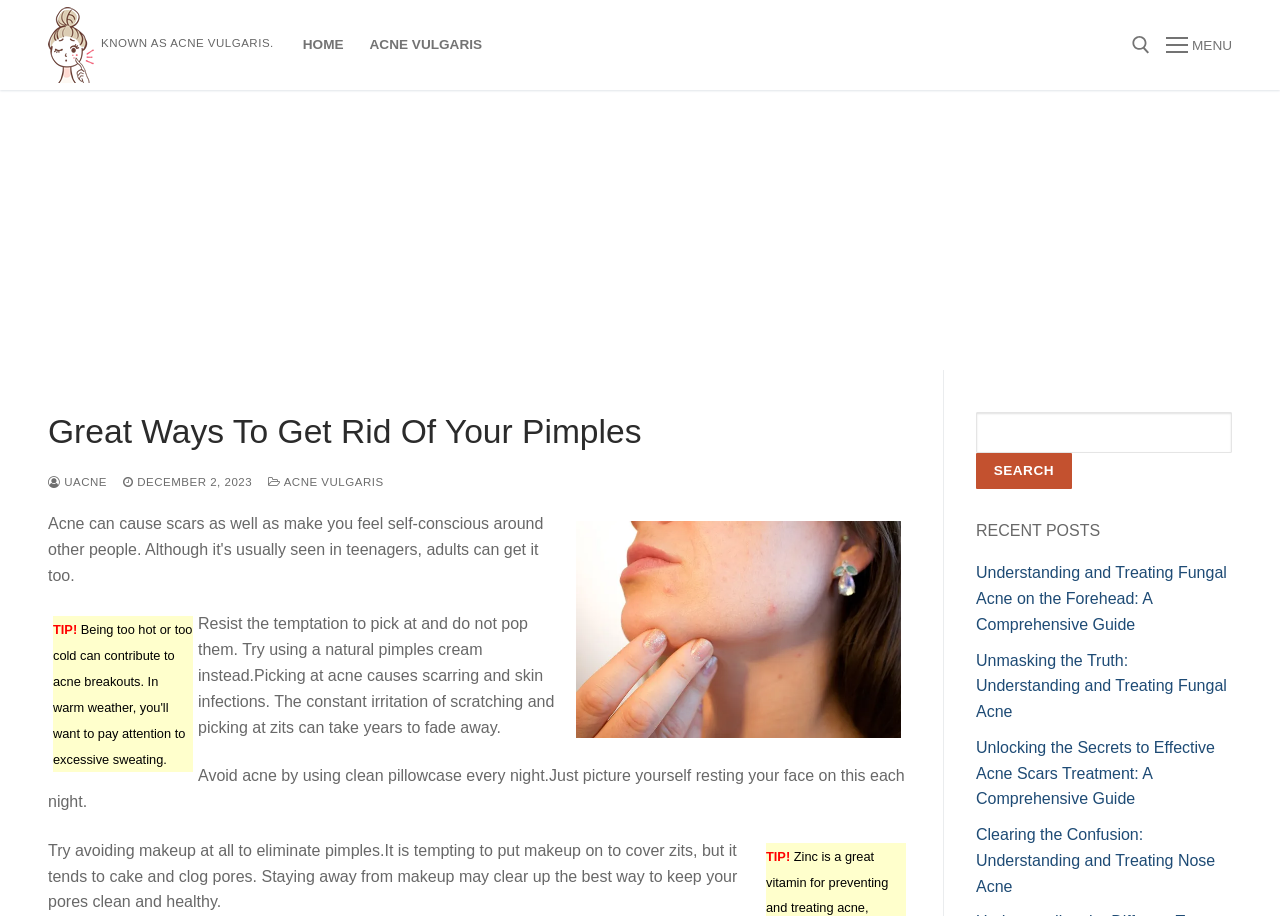What is the main topic of this webpage?
Please craft a detailed and exhaustive response to the question.

Based on the webpage content, I can see that the main topic is acne, as there are multiple sections and articles related to acne, its treatment, and prevention.